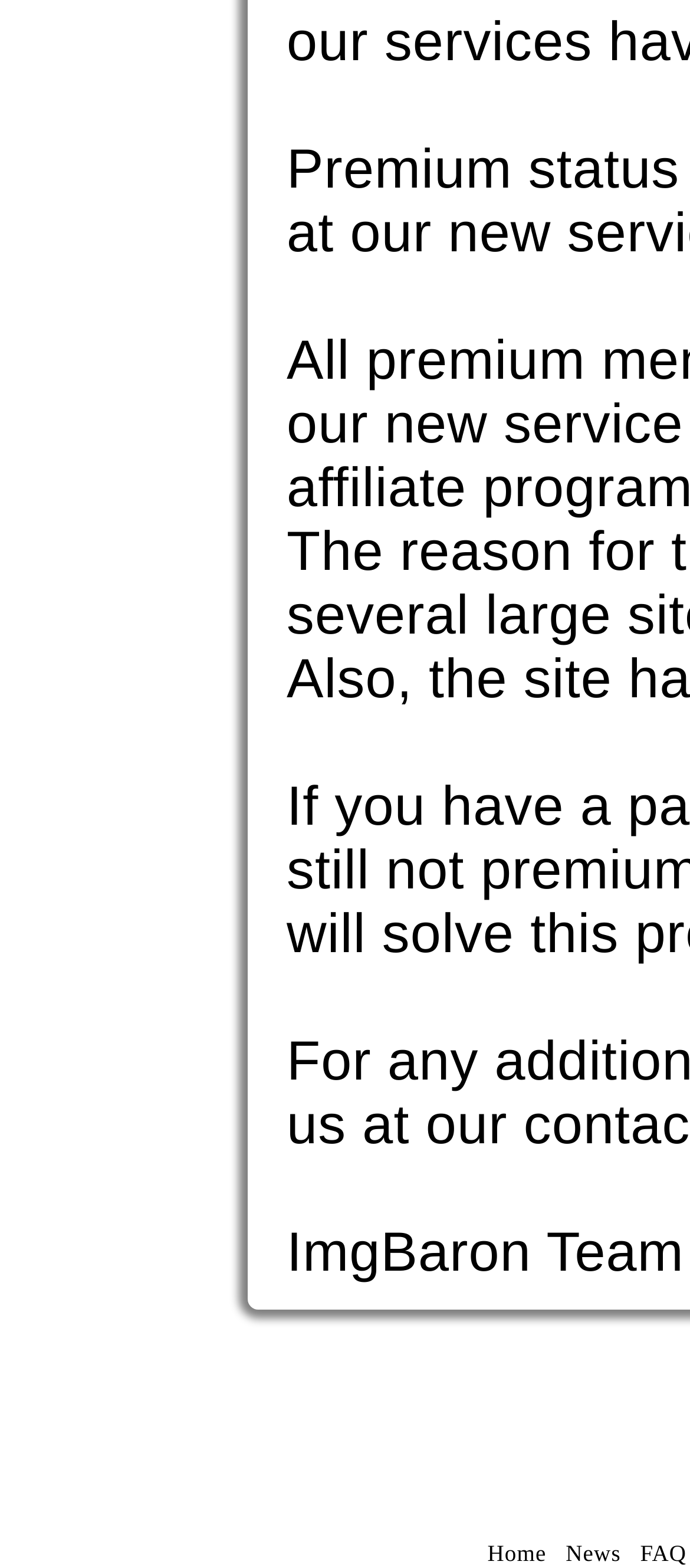Locate the bounding box coordinates of the UI element described by: "FAQ". Provide the coordinates as four float numbers between 0 and 1, formatted as [left, top, right, bottom].

[0.928, 0.982, 0.995, 0.999]